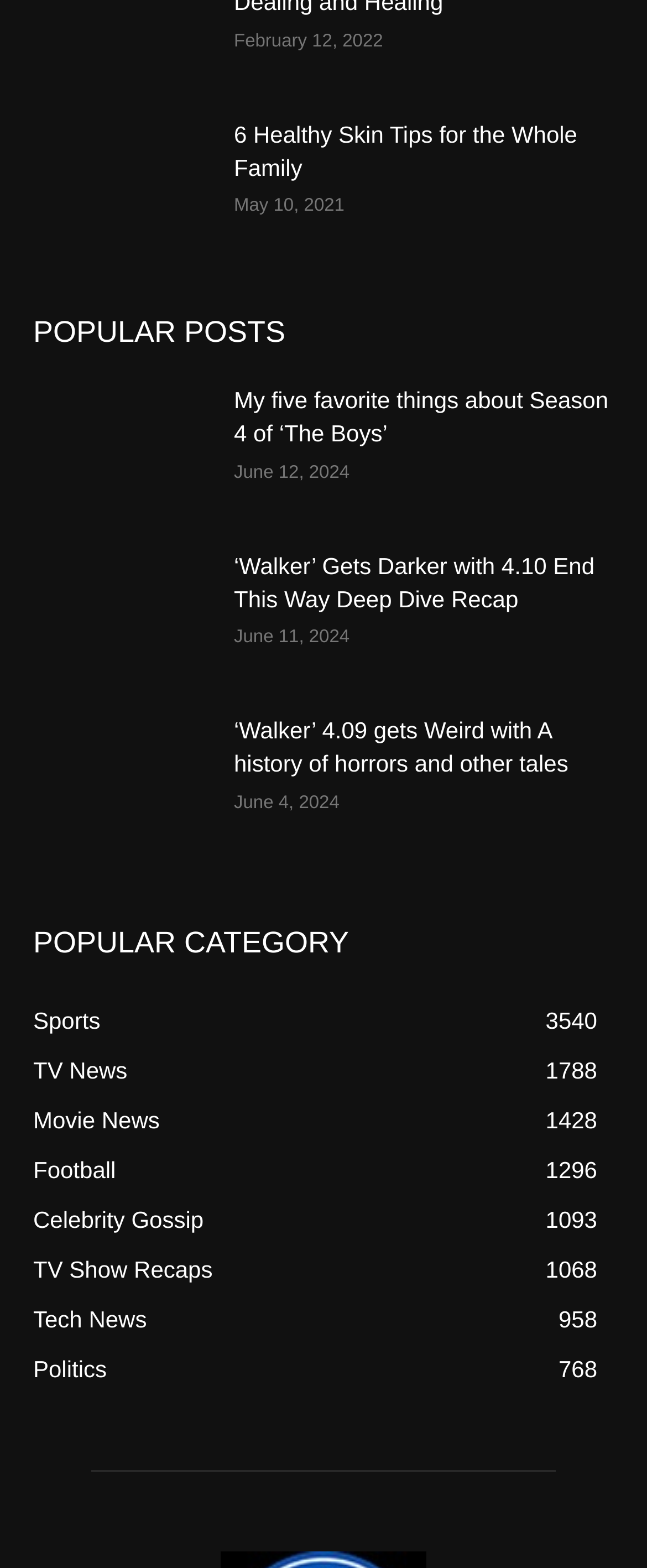Provide the bounding box coordinates of the HTML element described as: "Politics768". The bounding box coordinates should be four float numbers between 0 and 1, i.e., [left, top, right, bottom].

[0.051, 0.864, 0.165, 0.881]